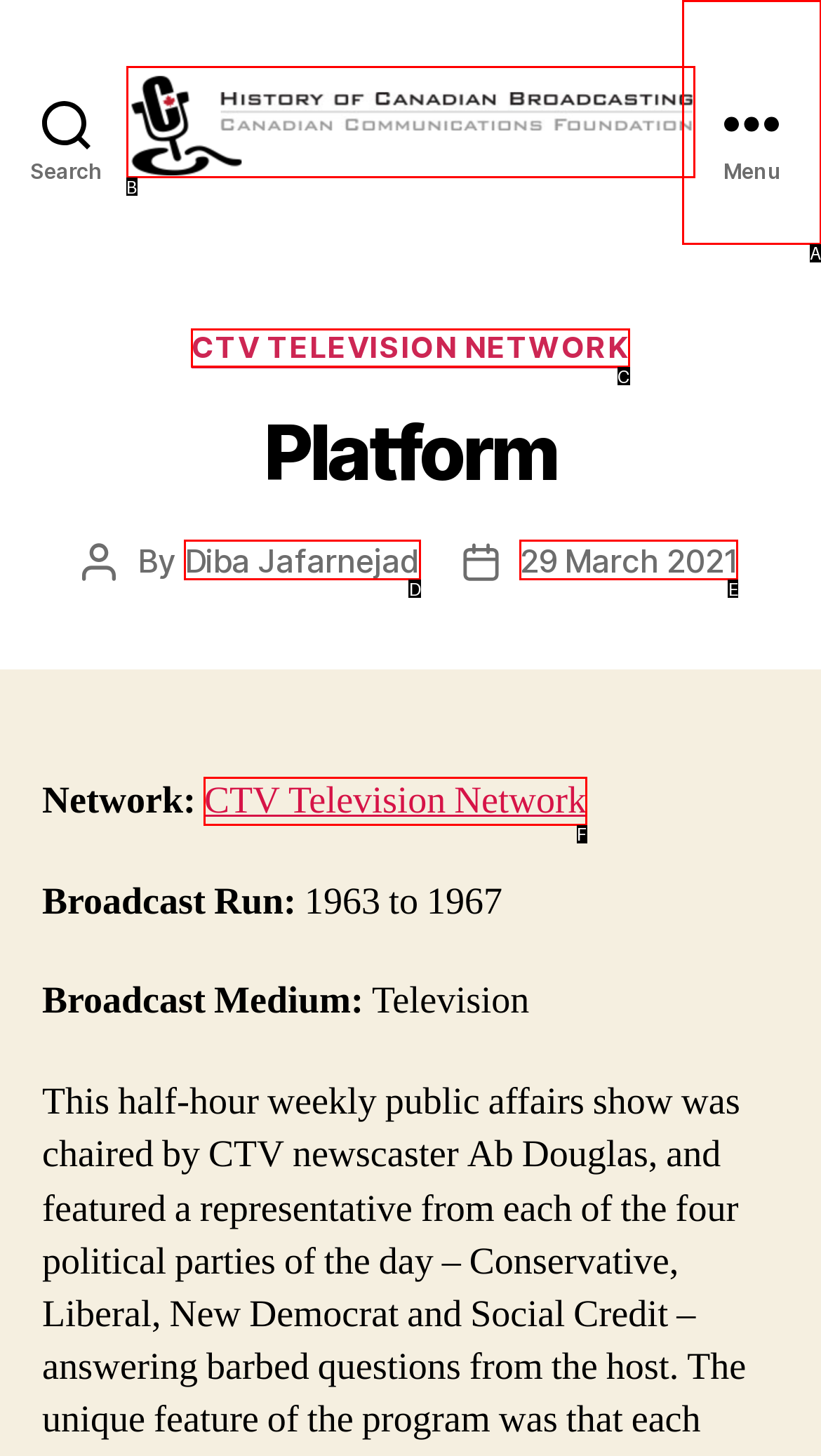With the description: 29 March 2021, find the option that corresponds most closely and answer with its letter directly.

E